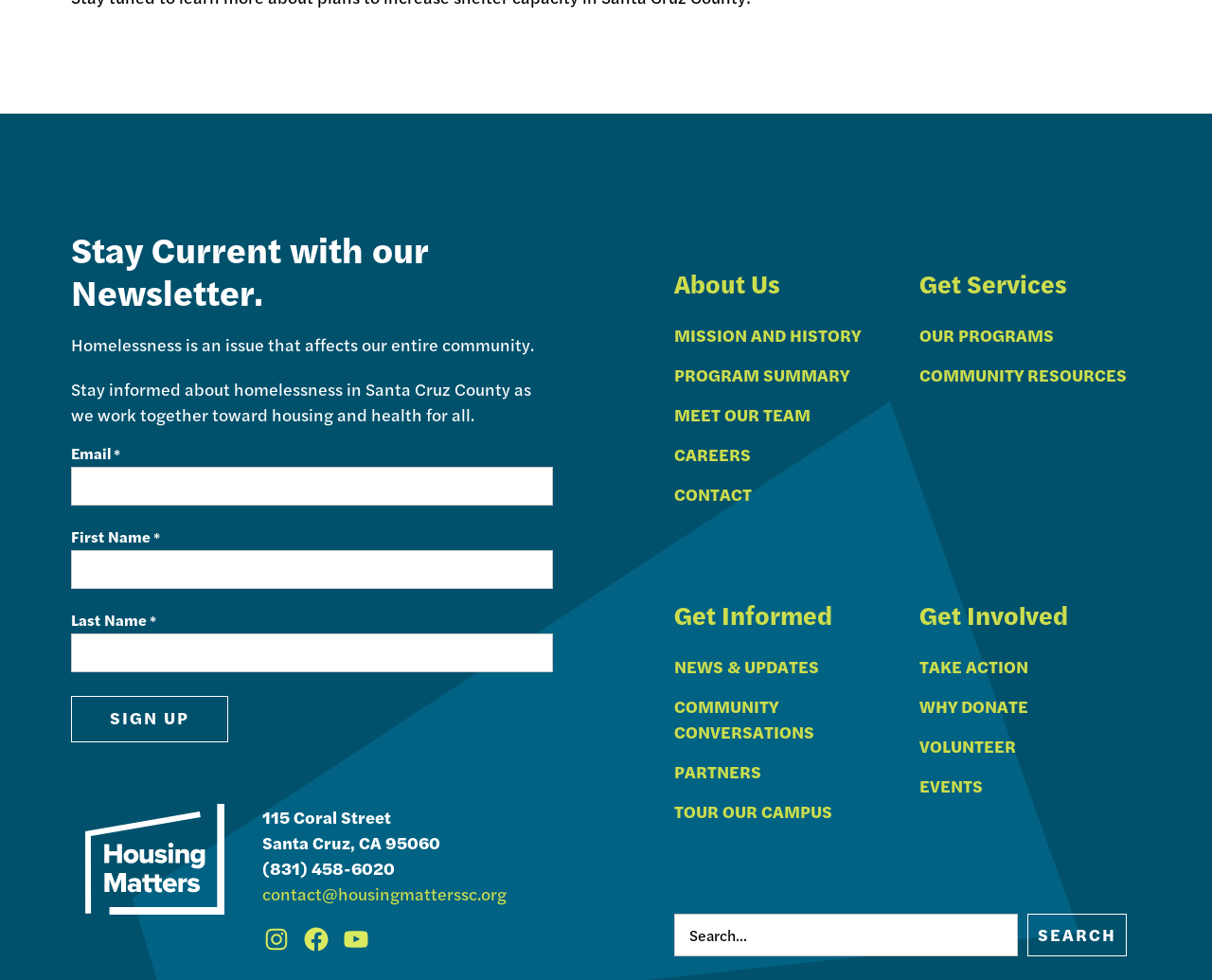What is the purpose of the newsletter?
Please provide a single word or phrase answer based on the image.

Stay informed about homelessness